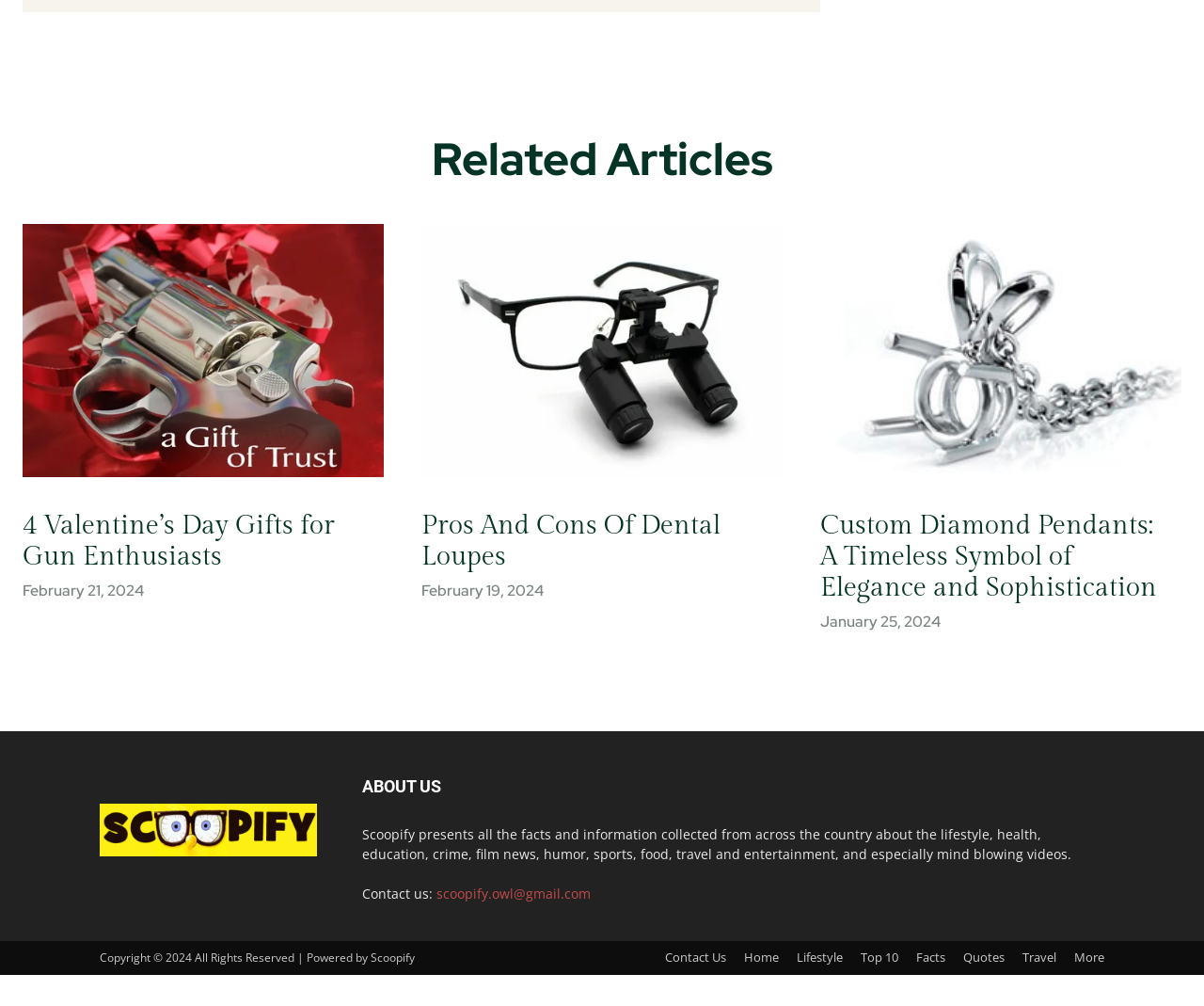What is the title of the first article?
Answer with a single word or phrase by referring to the visual content.

4 Valentine’s Day Gifts for Gun Enthusiasts